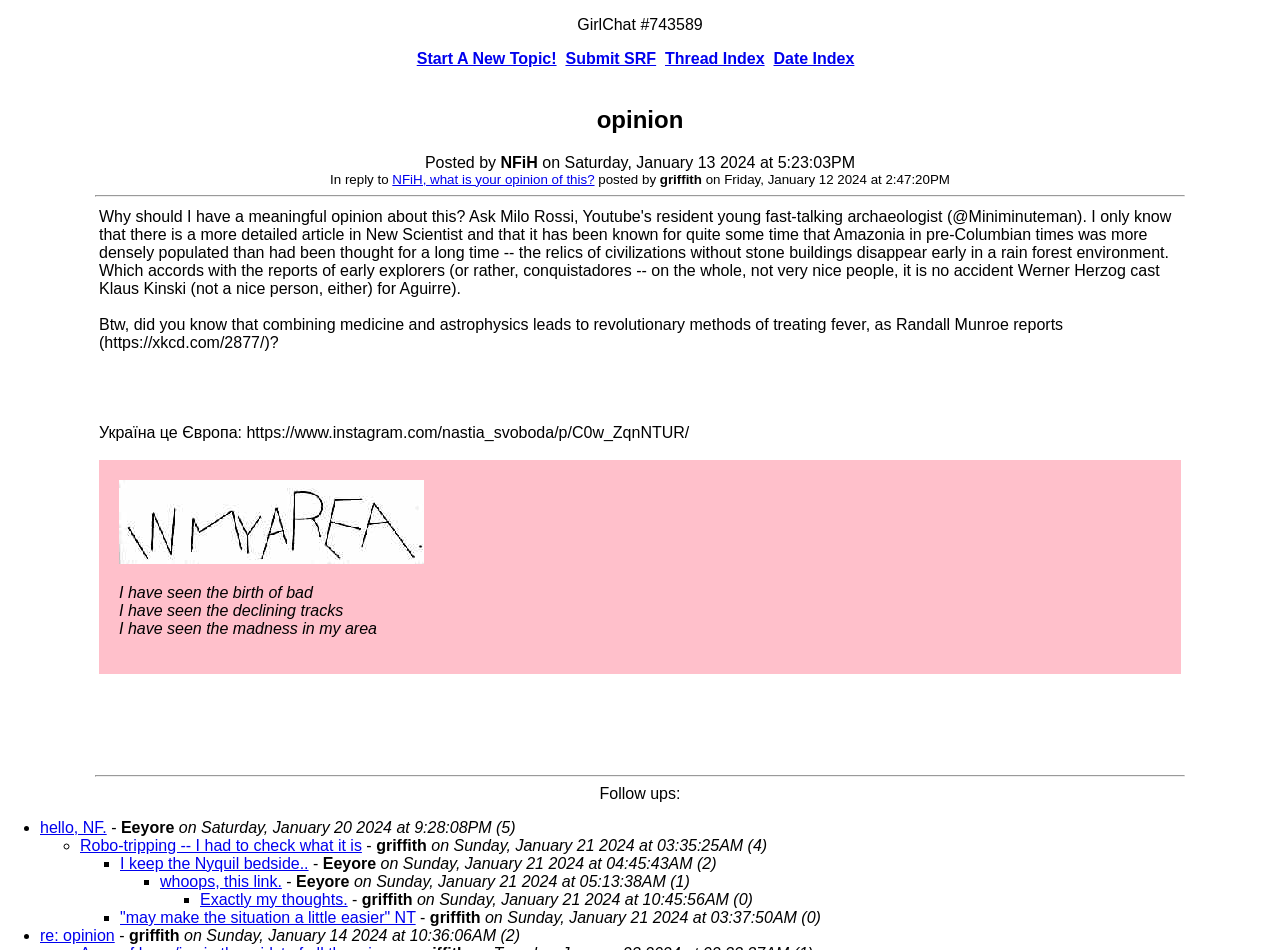Calculate the bounding box coordinates for the UI element based on the following description: "Start A New Topic!". Ensure the coordinates are four float numbers between 0 and 1, i.e., [left, top, right, bottom].

[0.326, 0.053, 0.435, 0.071]